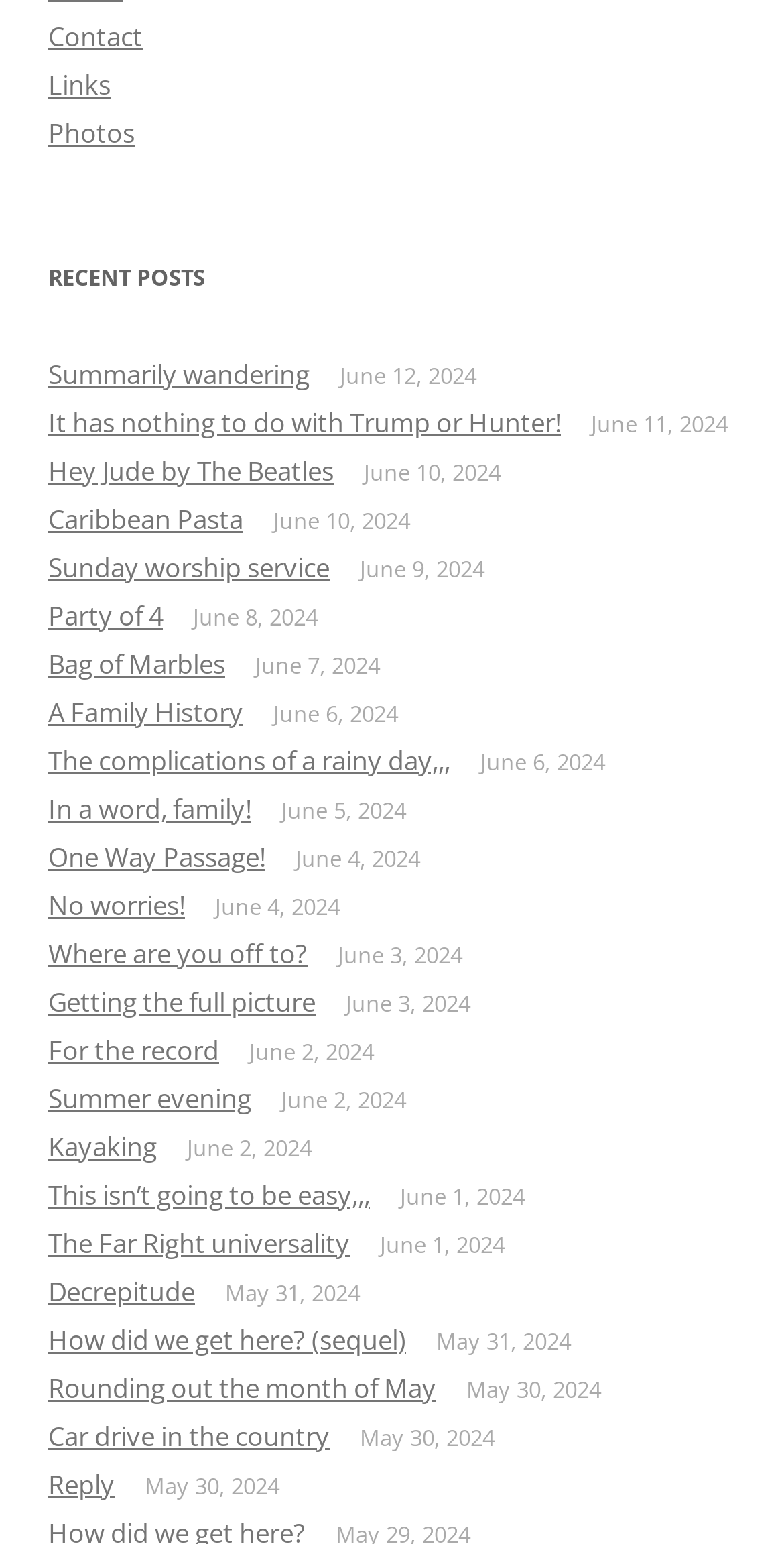Using the format (top-left x, top-left y, bottom-right x, bottom-right y), and given the element description, identify the bounding box coordinates within the screenshot: Party of 4

[0.062, 0.387, 0.208, 0.41]